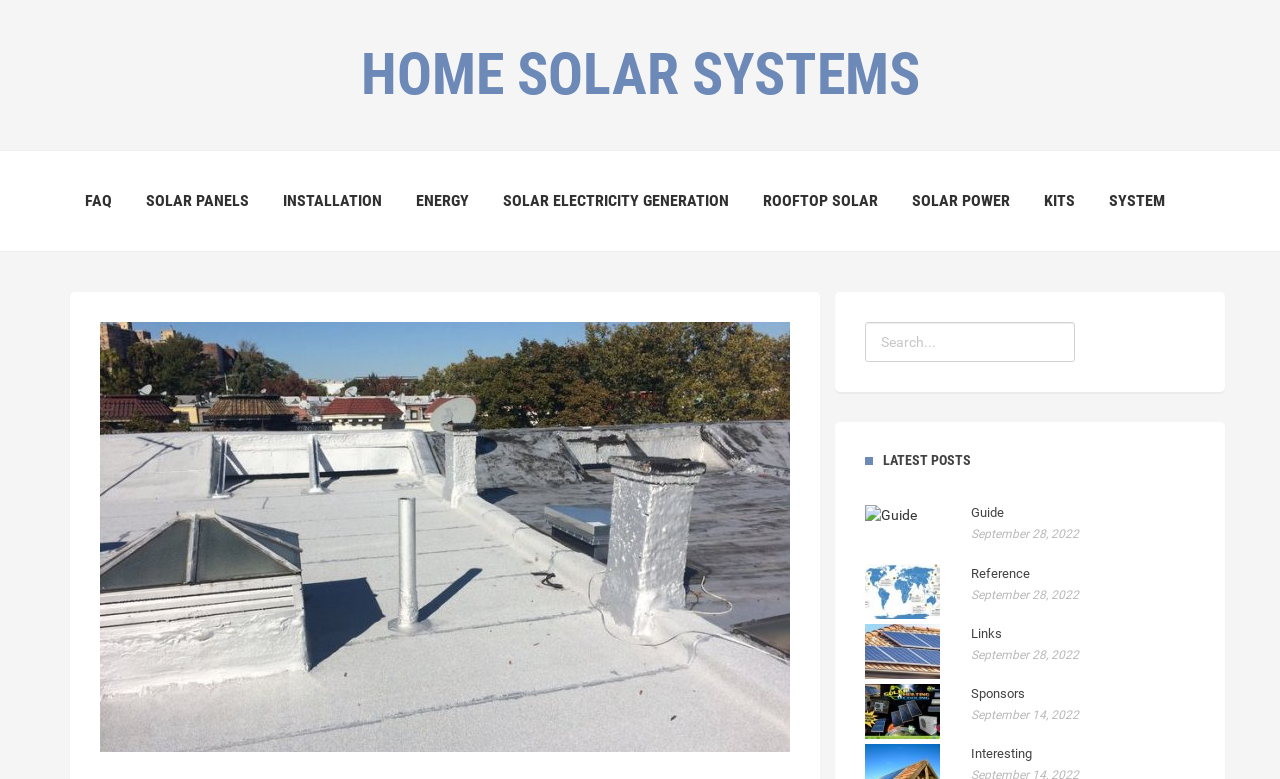Find and indicate the bounding box coordinates of the region you should select to follow the given instruction: "Click HOME SOLAR SYSTEMS".

[0.0, 0.051, 1.0, 0.141]